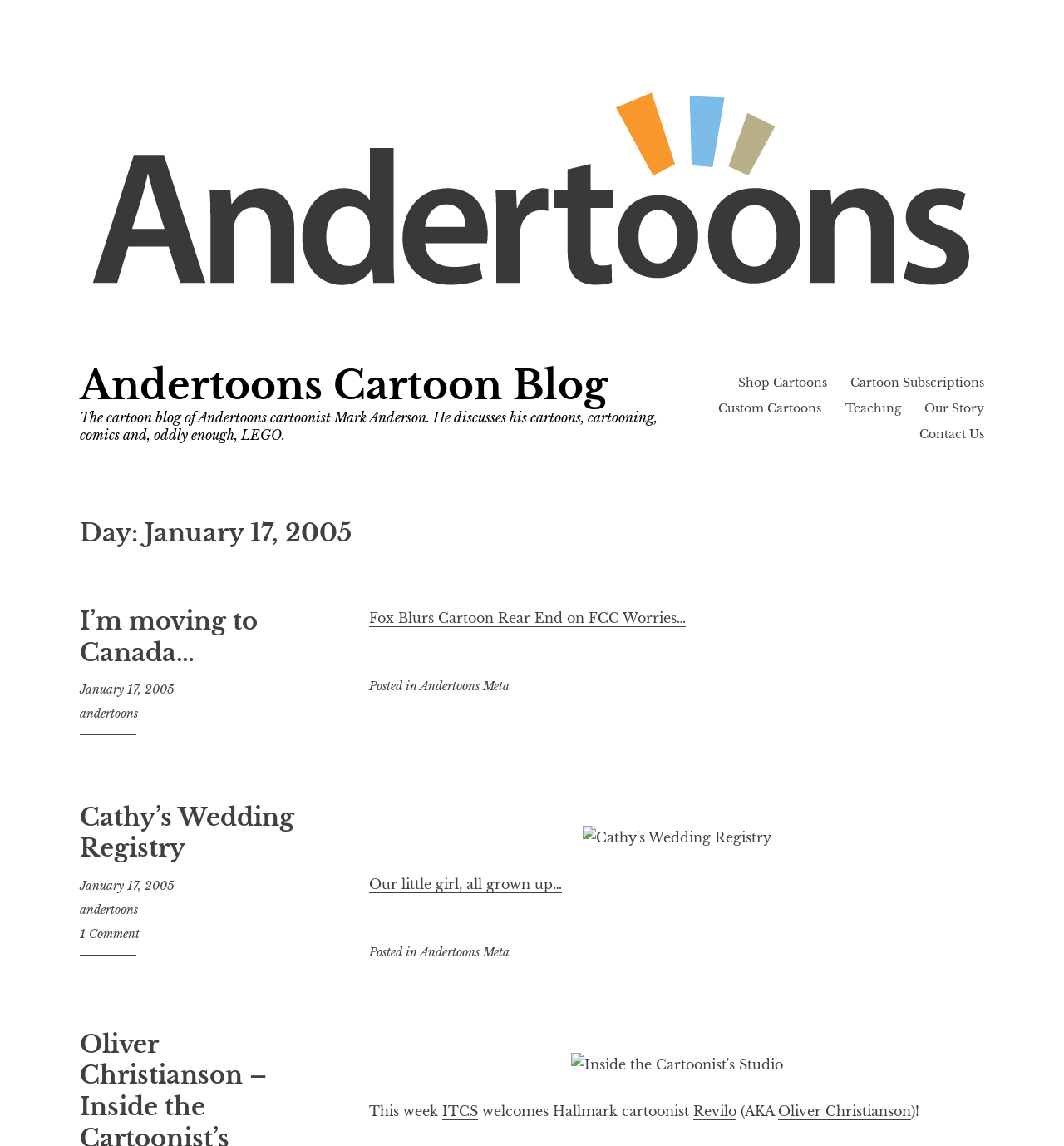Respond concisely with one word or phrase to the following query:
What is the name of the cartoonist featured in 'Inside the Cartoonist's Studio'?

Revilo